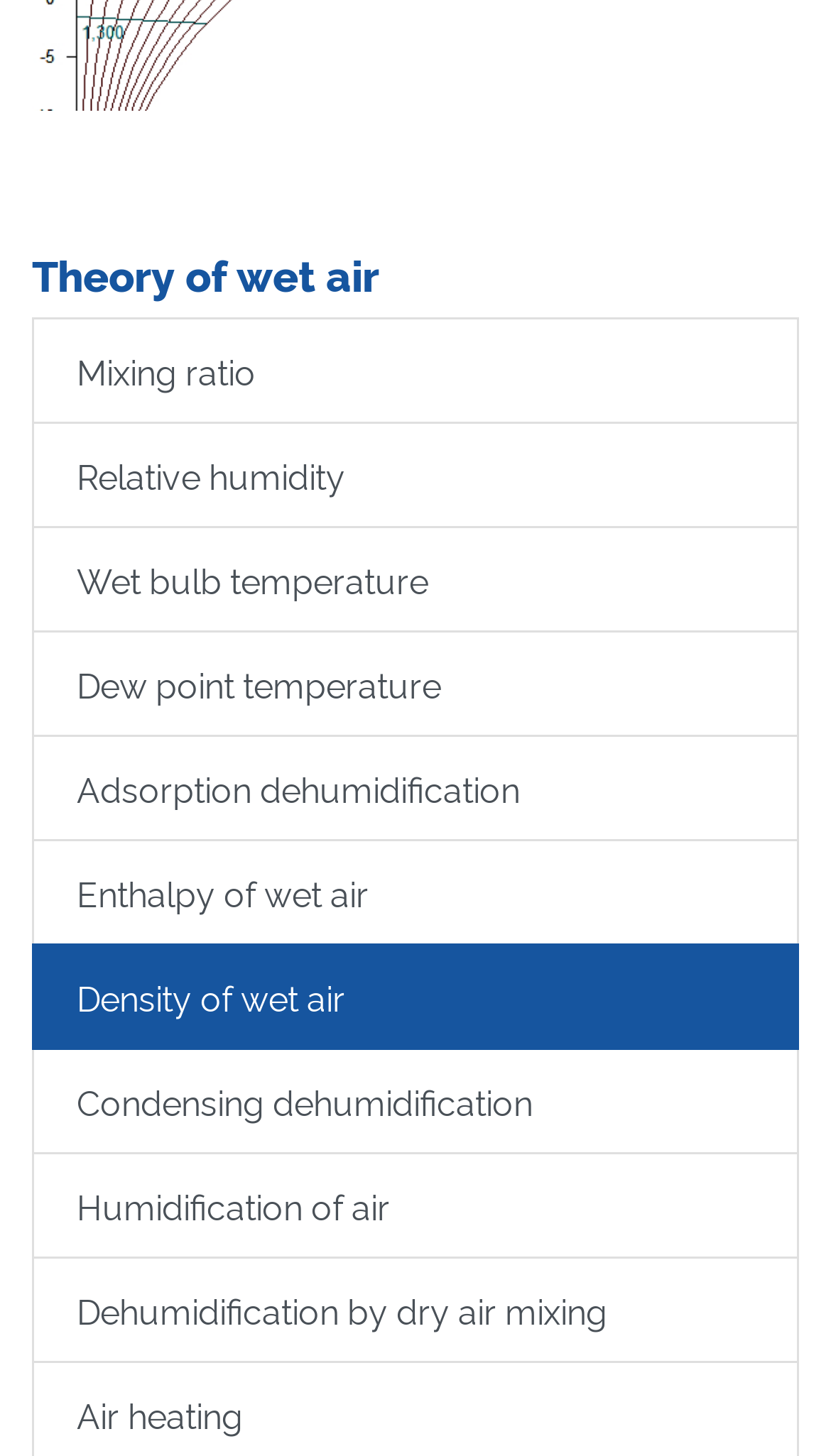What is the first topic listed? Refer to the image and provide a one-word or short phrase answer.

Theory of wet air